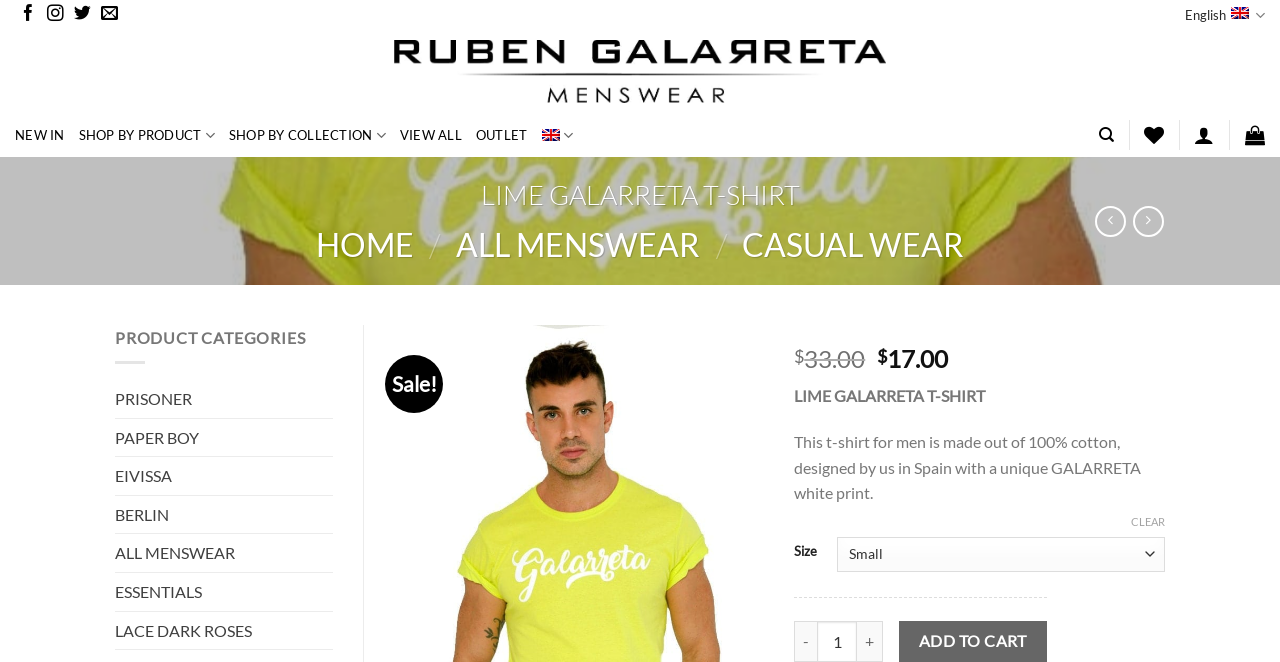Please predict the bounding box coordinates (top-left x, top-left y, bottom-right x, bottom-right y) for the UI element in the screenshot that fits the description: alt="CAMISETA AMARILLA HOMBRE" title="ruben-galarrta-mens-wear-fashion-lemon-tee-front-min"

[0.307, 0.87, 0.597, 0.899]